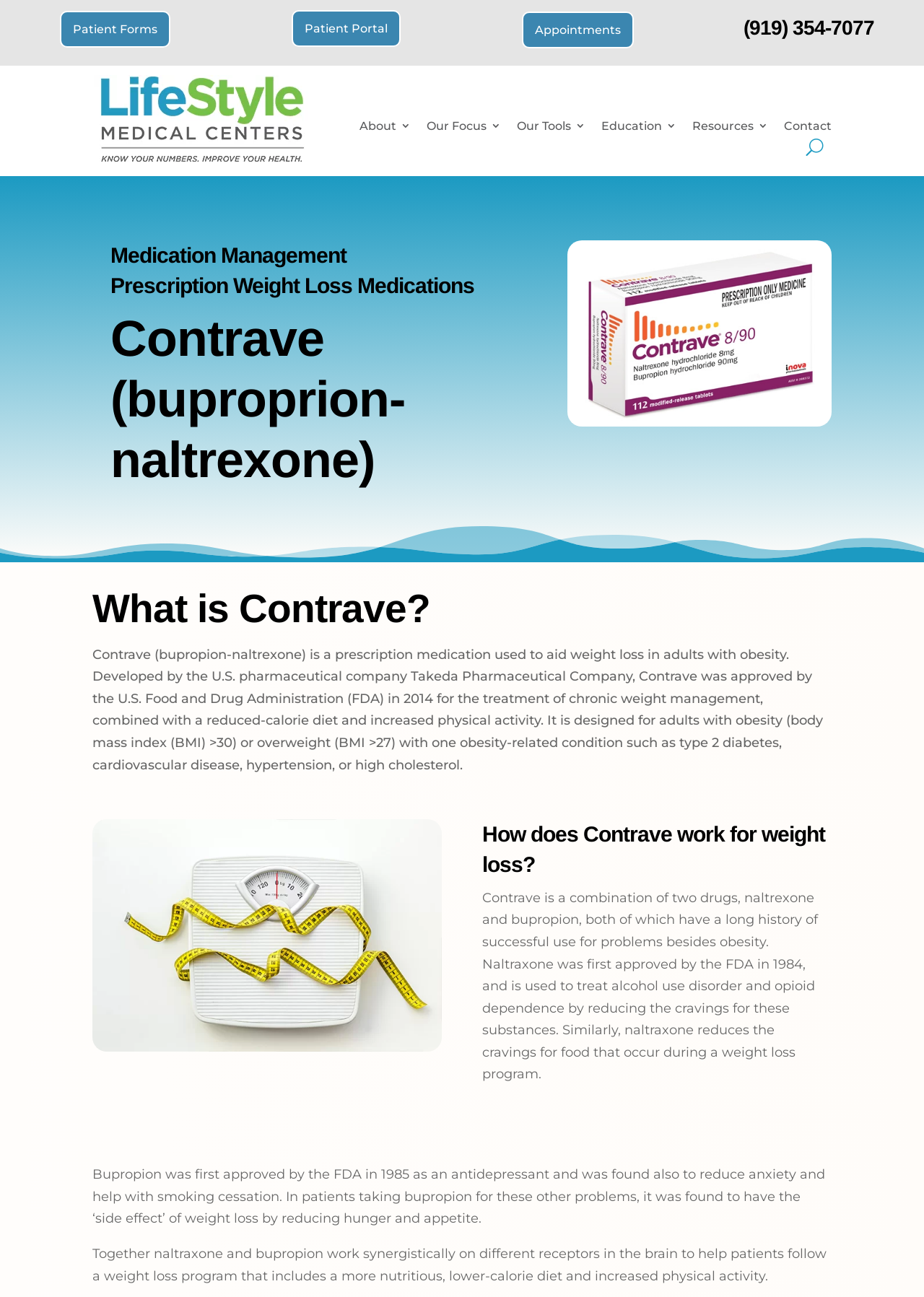Please indicate the bounding box coordinates of the element's region to be clicked to achieve the instruction: "Click Appointments". Provide the coordinates as four float numbers between 0 and 1, i.e., [left, top, right, bottom].

[0.565, 0.009, 0.686, 0.037]